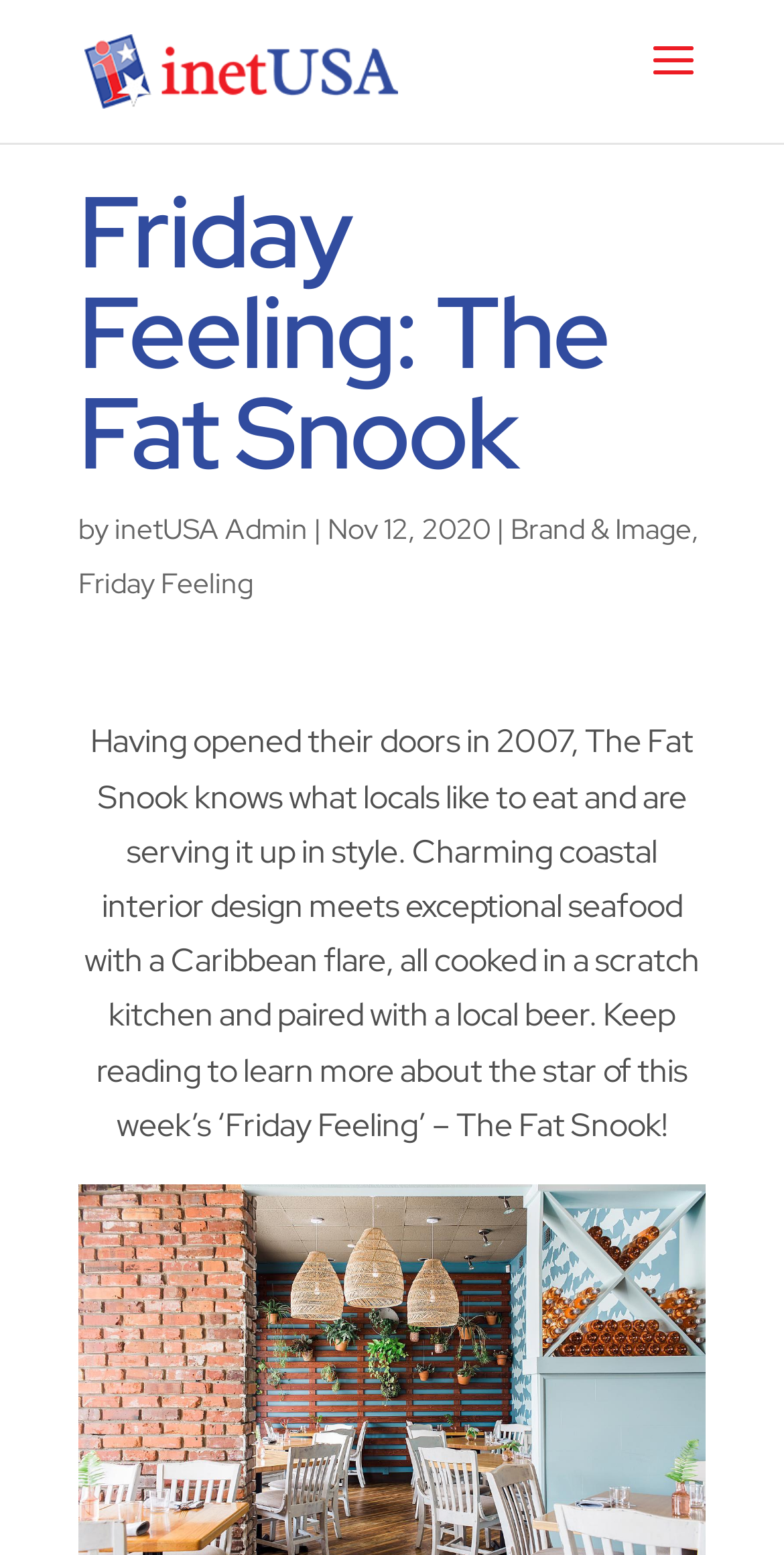What is the year mentioned in the text? Using the information from the screenshot, answer with a single word or phrase.

2020